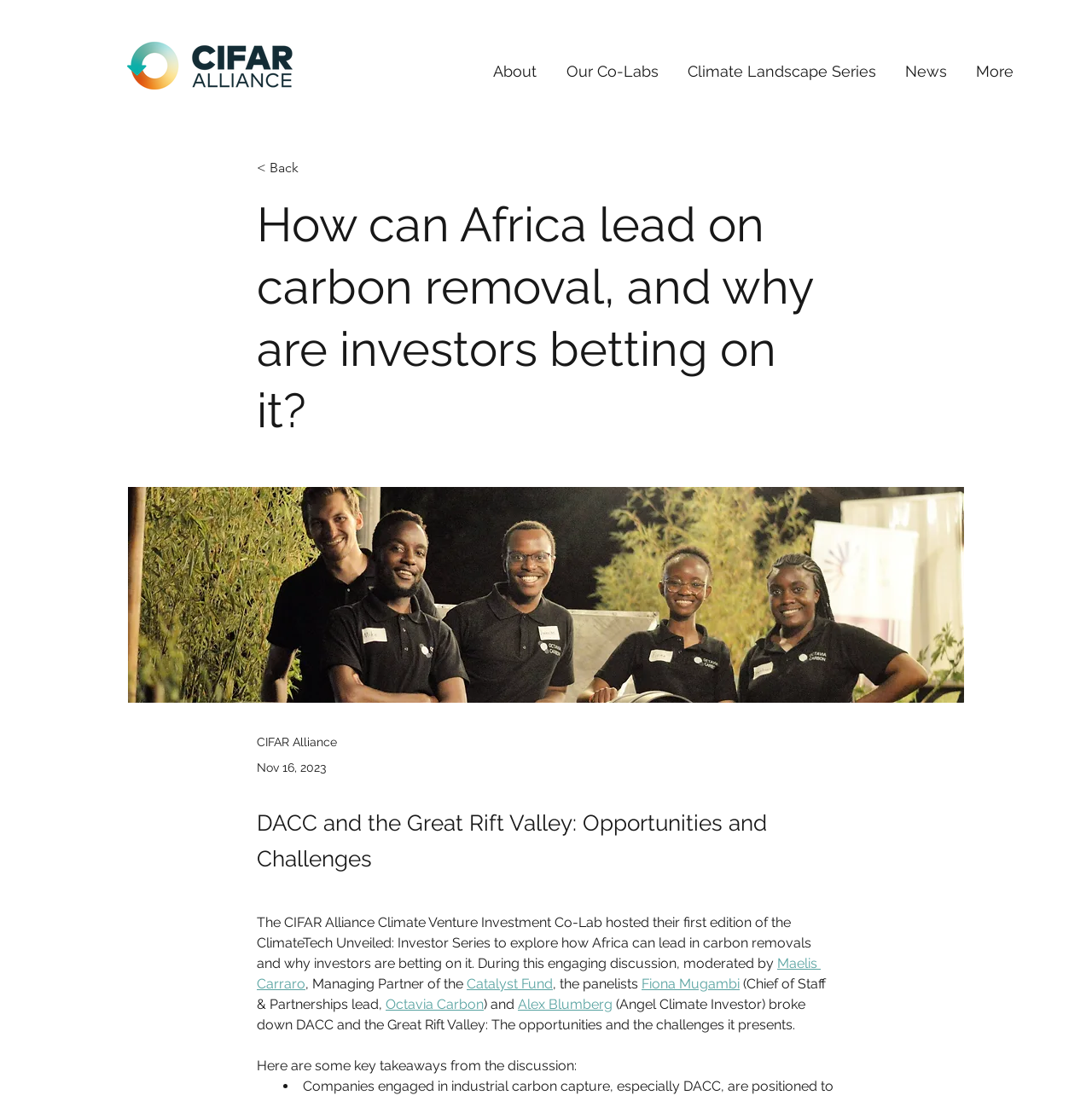Identify and extract the heading text of the webpage.

How can Africa lead on carbon removal, and why are investors betting on it?